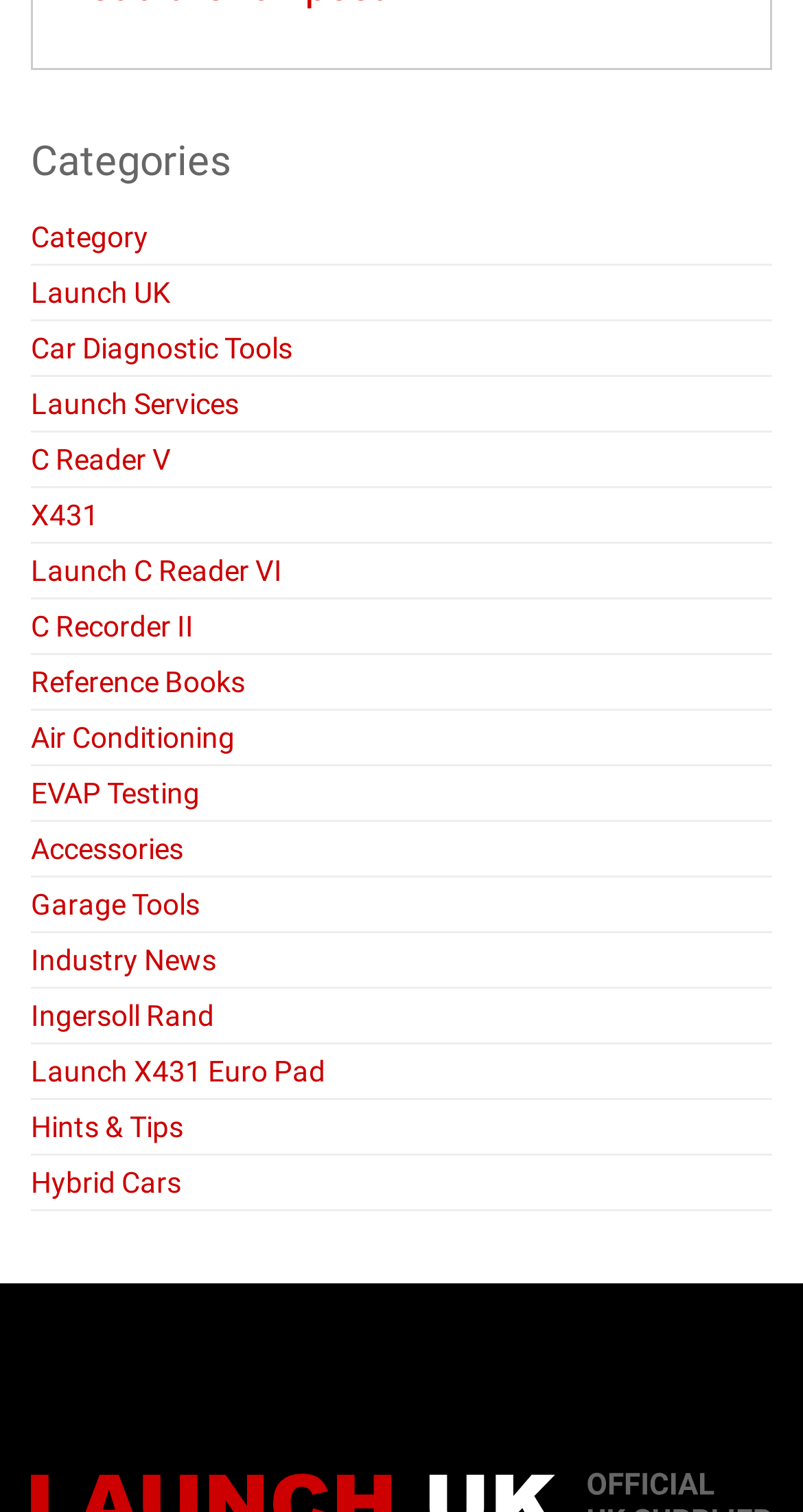Please provide a one-word or phrase answer to the question: 
How many links are there under the 'Categories' section?

21